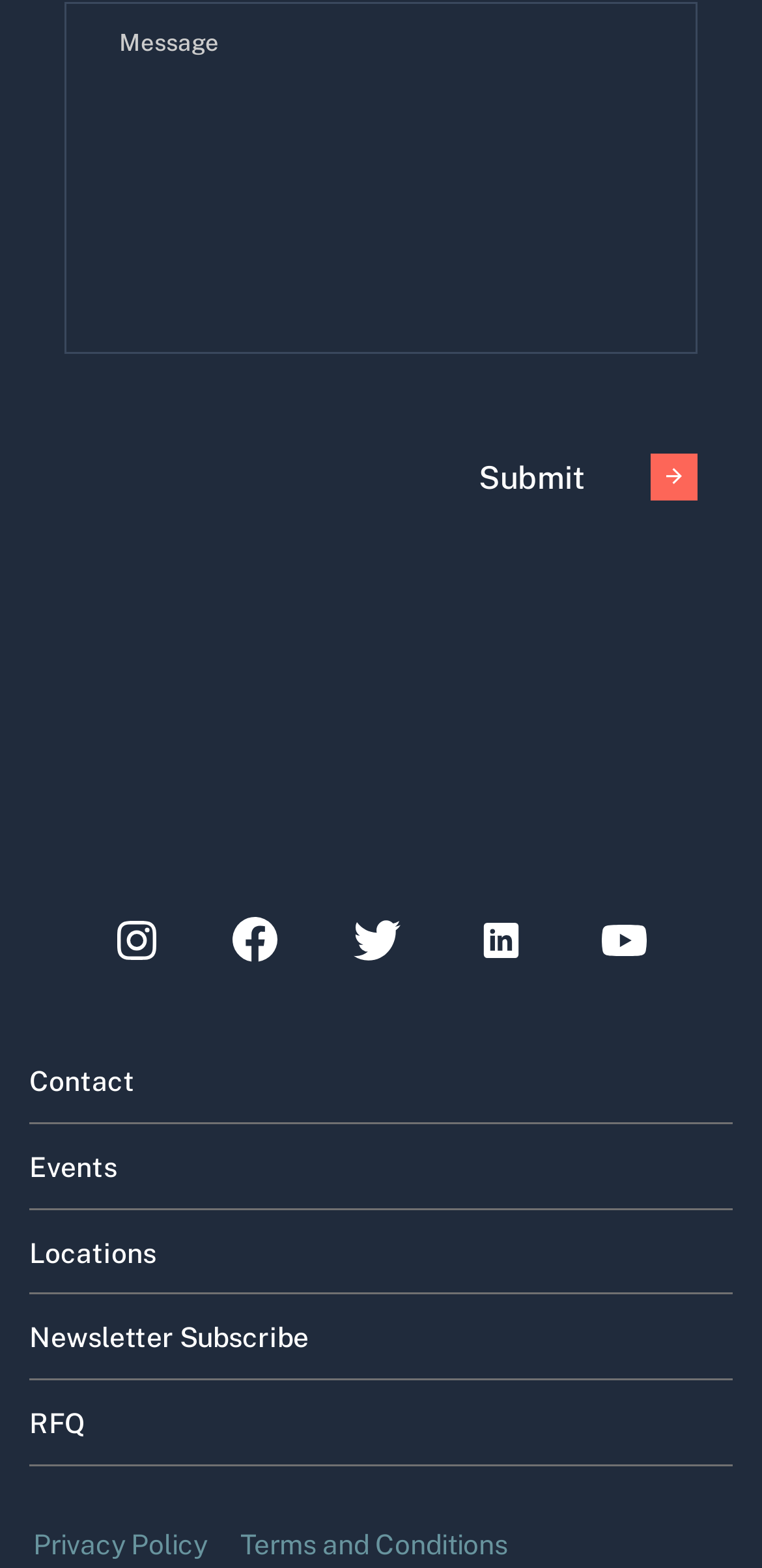Please identify the bounding box coordinates of the clickable region that I should interact with to perform the following instruction: "Click the Submit button". The coordinates should be expressed as four float numbers between 0 and 1, i.e., [left, top, right, bottom].

[0.628, 0.289, 0.915, 0.319]